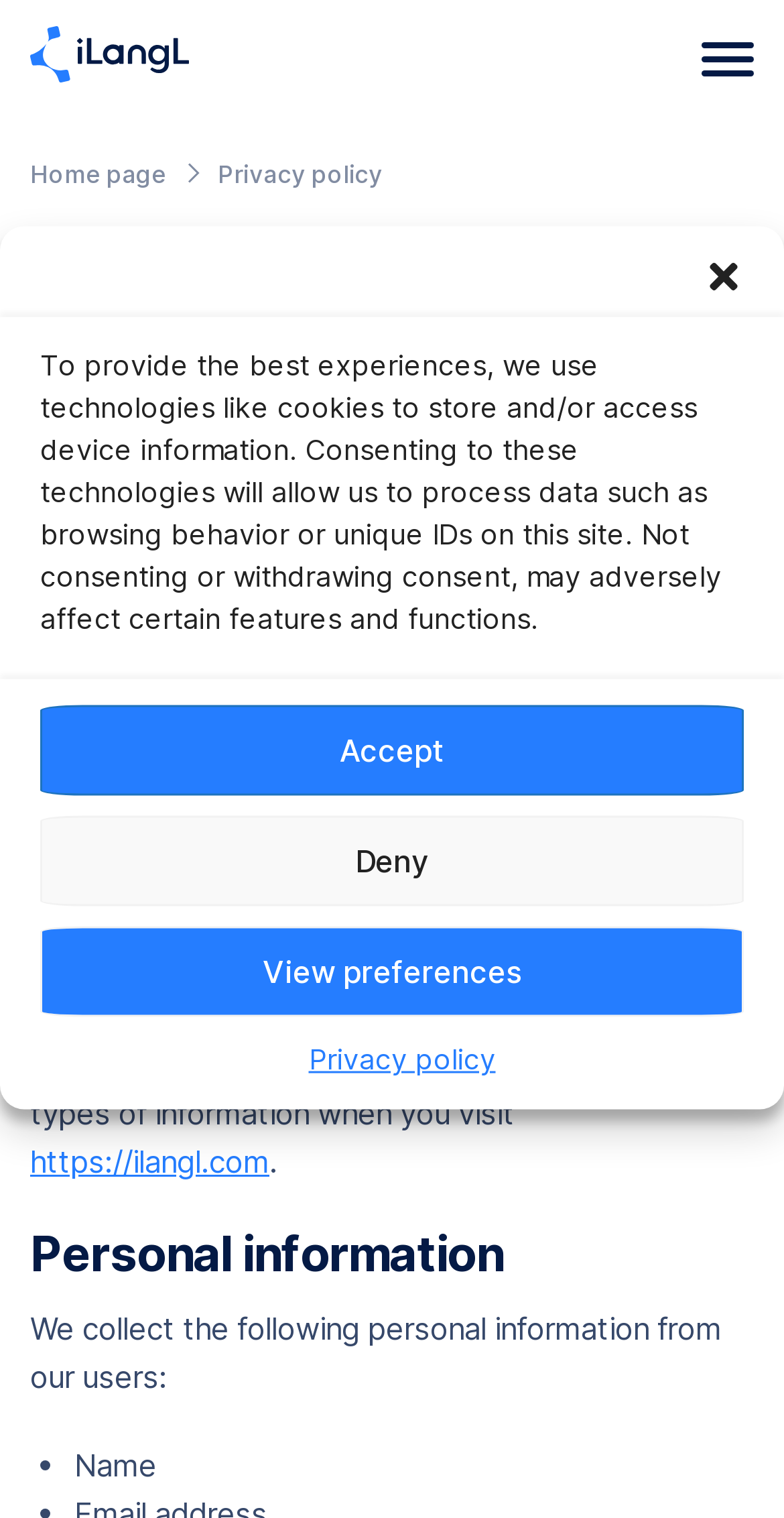Using the description "View preferences", locate and provide the bounding box of the UI element.

[0.051, 0.61, 0.949, 0.67]